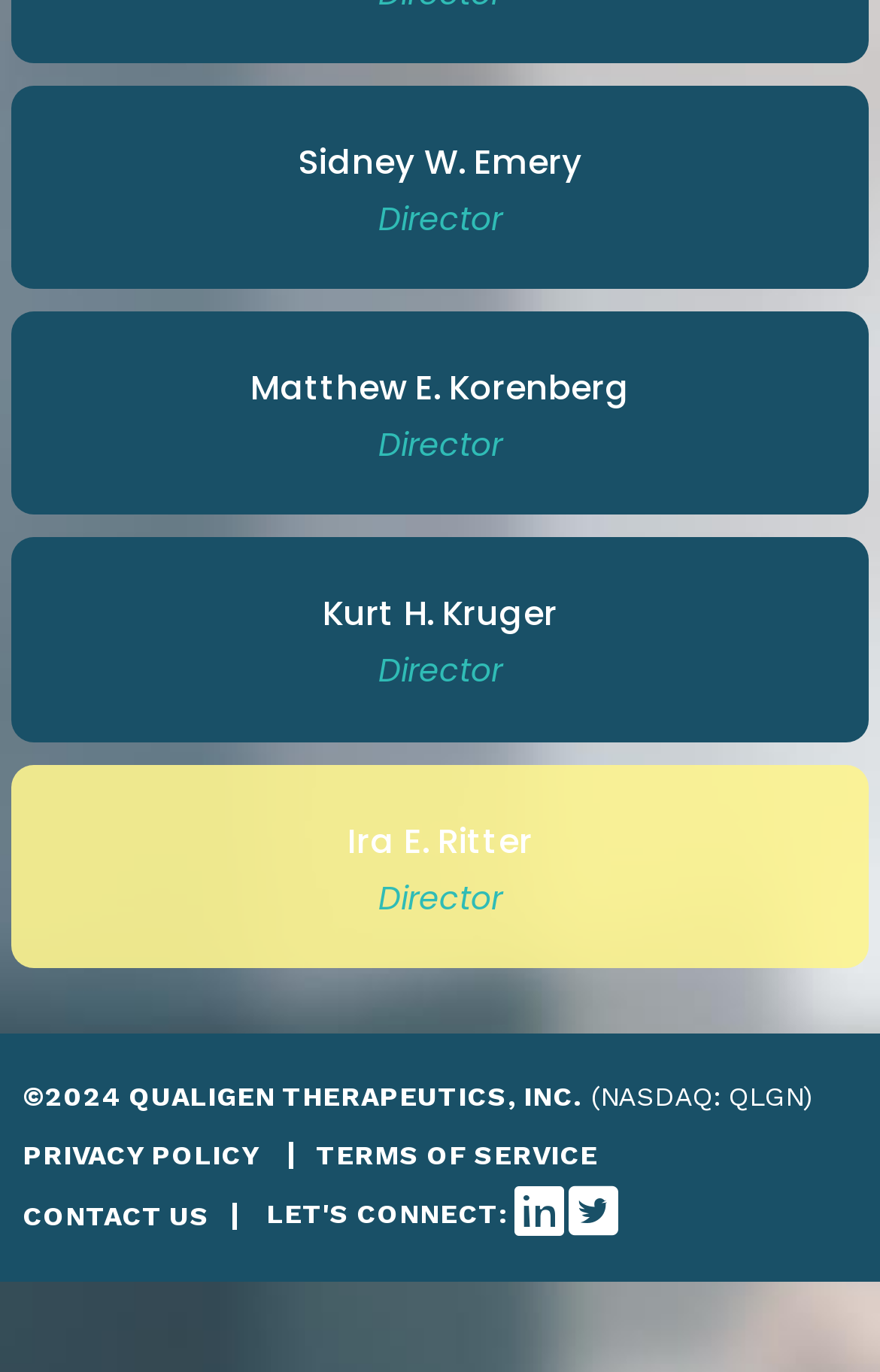Respond to the question below with a single word or phrase:
How many directors are listed?

4